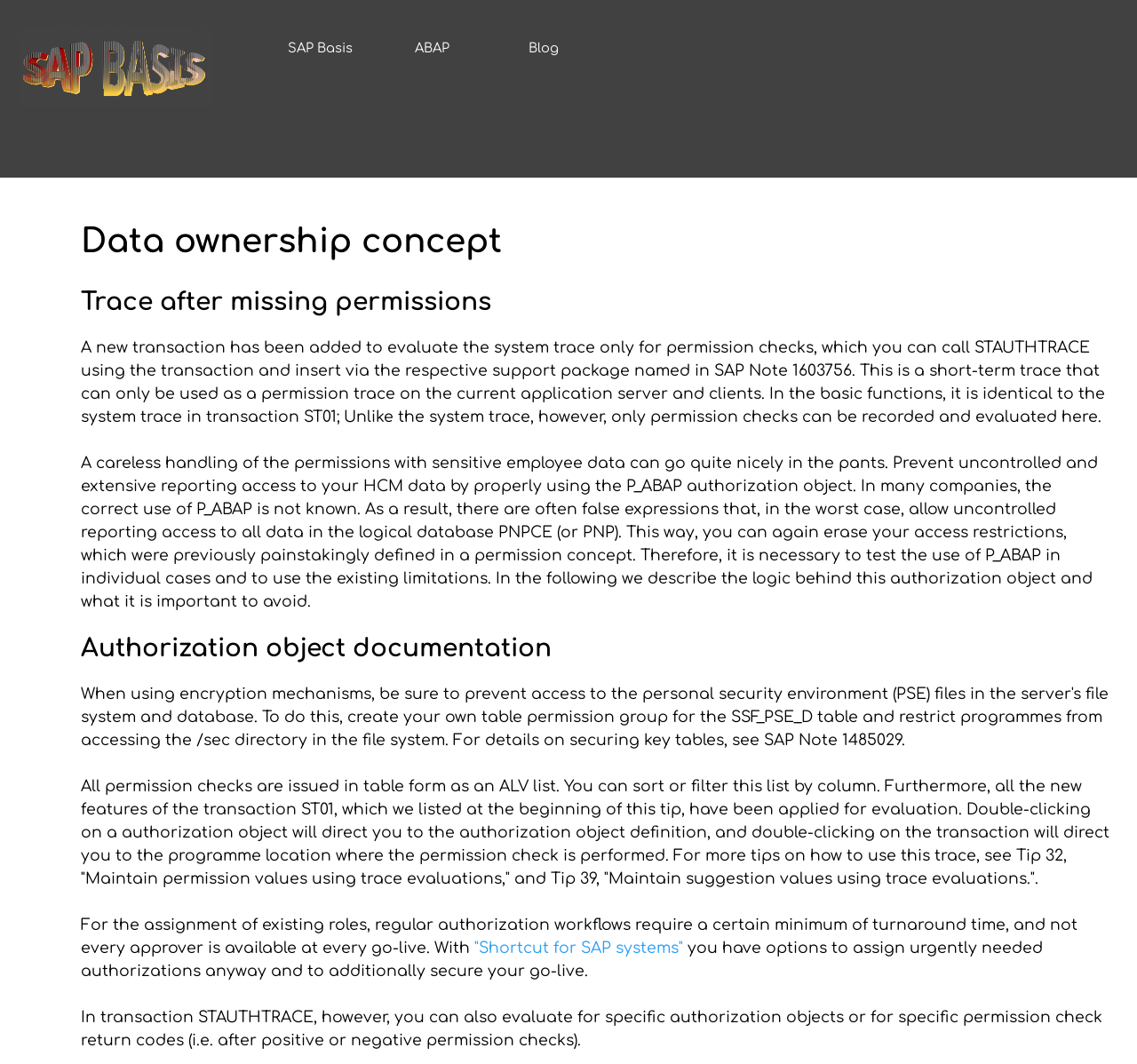How can permission checks be evaluated in transaction STAUTHTRACE?
Please craft a detailed and exhaustive response to the question.

The webpage explains that in transaction STAUTHTRACE, all permission checks are issued in table form as an ALV list, which can be sorted or filtered by column, and double-clicking on an authorization object or transaction directs to the respective definition or programme location.